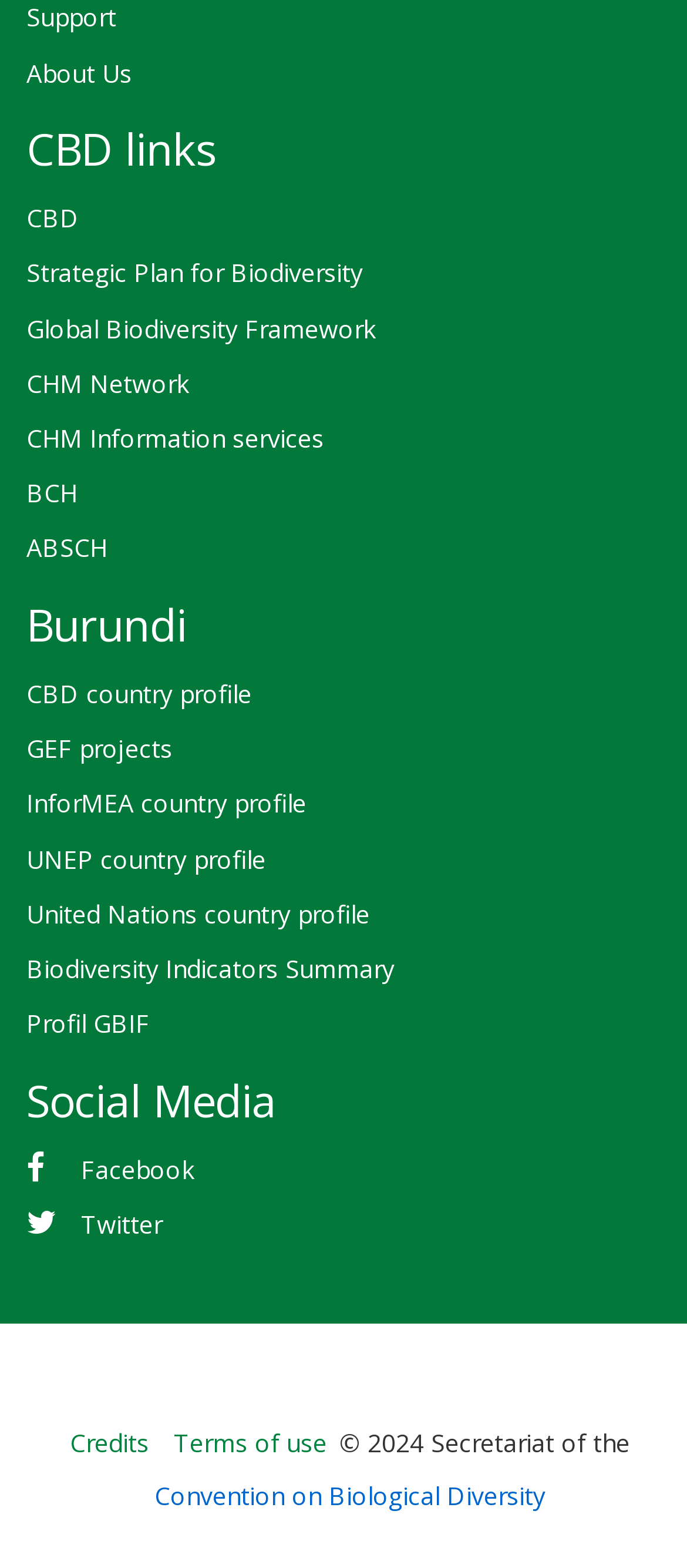Find the bounding box coordinates of the UI element according to this description: "Profil GBIF".

[0.038, 0.636, 0.962, 0.671]